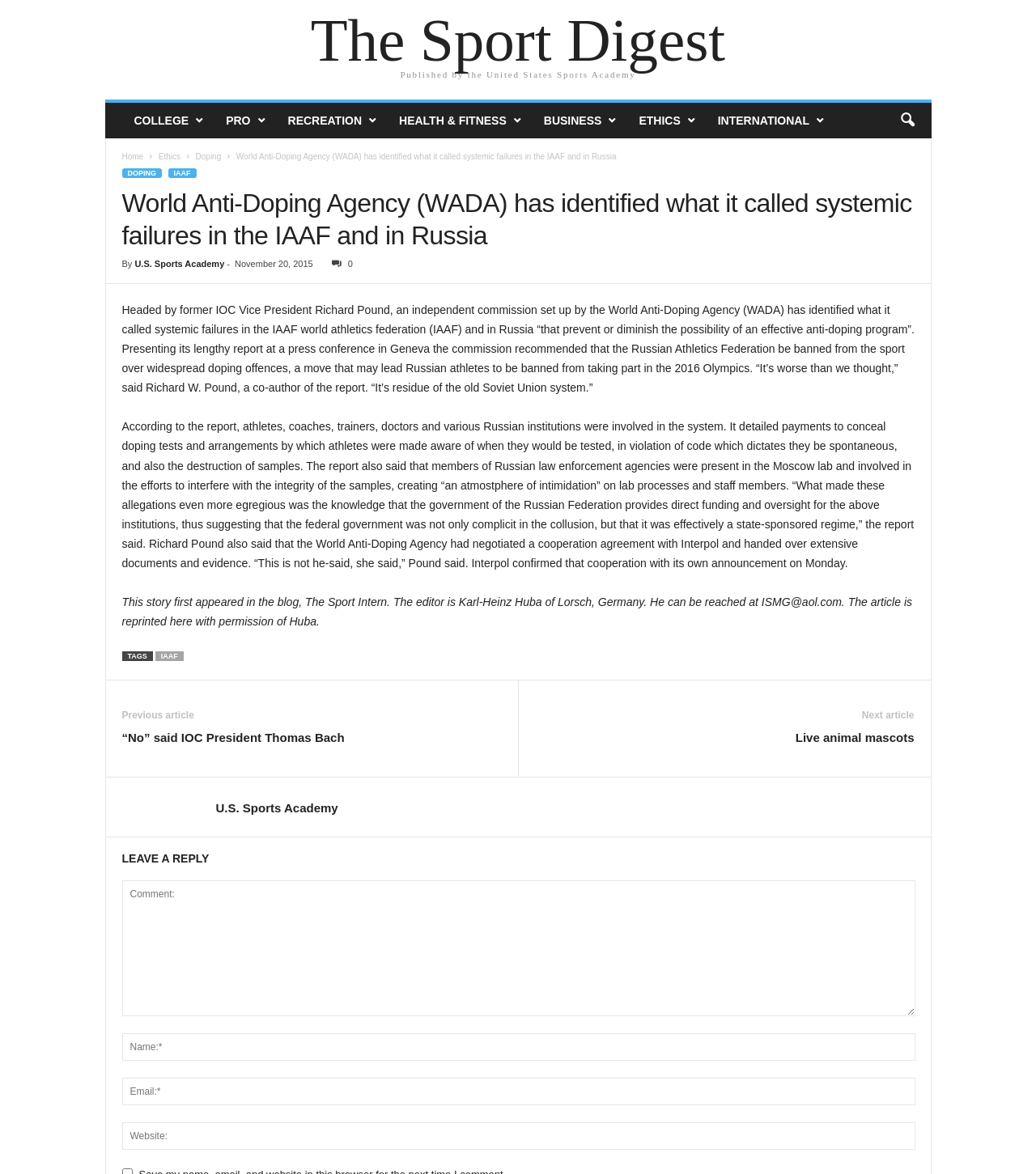Present a detailed account of what is displayed on the webpage.

This webpage is an article from The Sport Digest, with a focus on a report by the World Anti-Doping Agency (WADA) identifying systemic failures in the IAAF and Russia. At the top of the page, there is a link to The Sport Digest and a static text stating "Published by the United States Sports Academy". Below this, there are several links to different categories, including COLLEGE, PRO, RECREATION, HEALTH & FITNESS, BUSINESS, ETHICS, and INTERNATIONAL.

The main article is divided into several sections. The first section has a heading with the title of the article, followed by a static text describing the report's findings. Below this, there is a section with links to related topics, including DOPING and IAAF.

The main content of the article is divided into several paragraphs, describing the report's findings and recommendations. The text explains that the report identified widespread doping offenses in Russia and recommended that the Russian Athletics Federation be banned from the sport. It also quotes Richard W. Pound, a co-author of the report, saying that the situation is "worse than we thought" and that it is a "residue of the old Soviet Union system".

The article also describes the involvement of Russian institutions and law enforcement agencies in the doping scandal, and quotes Richard Pound saying that the World Anti-Doping Agency has negotiated a cooperation agreement with Interpol.

At the bottom of the page, there is a footer section with links to TAGS, including IAAF, and previous and next articles. There is also a section for leaving a reply, with several text boxes for commenting, including fields for name, email, and website.